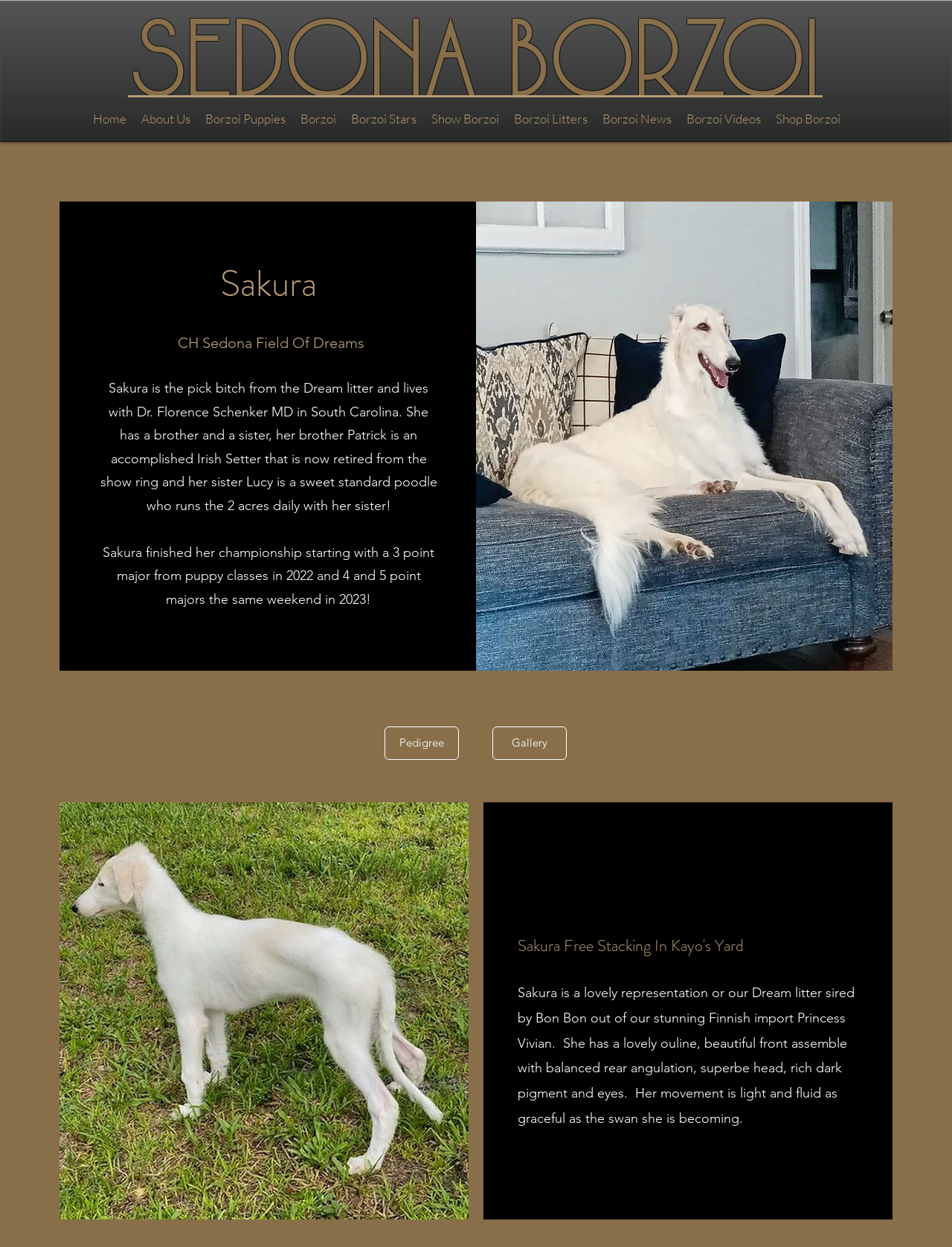Please locate the UI element described by "Shop Borzoi" and provide its bounding box coordinates.

[0.807, 0.086, 0.89, 0.104]